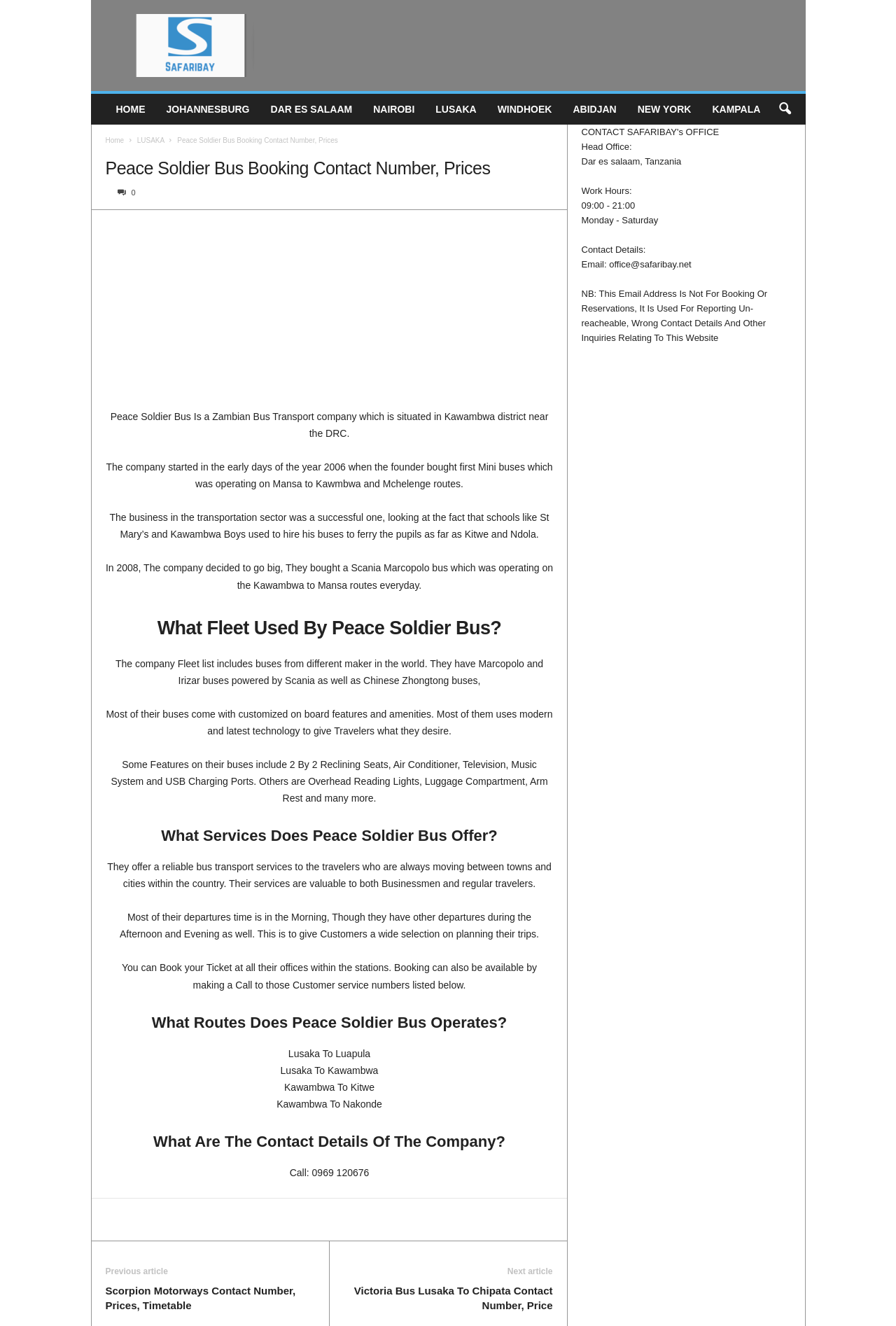Analyze the image and give a detailed response to the question:
How can I book a ticket?

The booking process can be found in the paragraph that starts with 'You can Book your Ticket at all their offices within the stations.'. It is mentioned that booking can be done at their offices or by making a call to their customer service numbers.